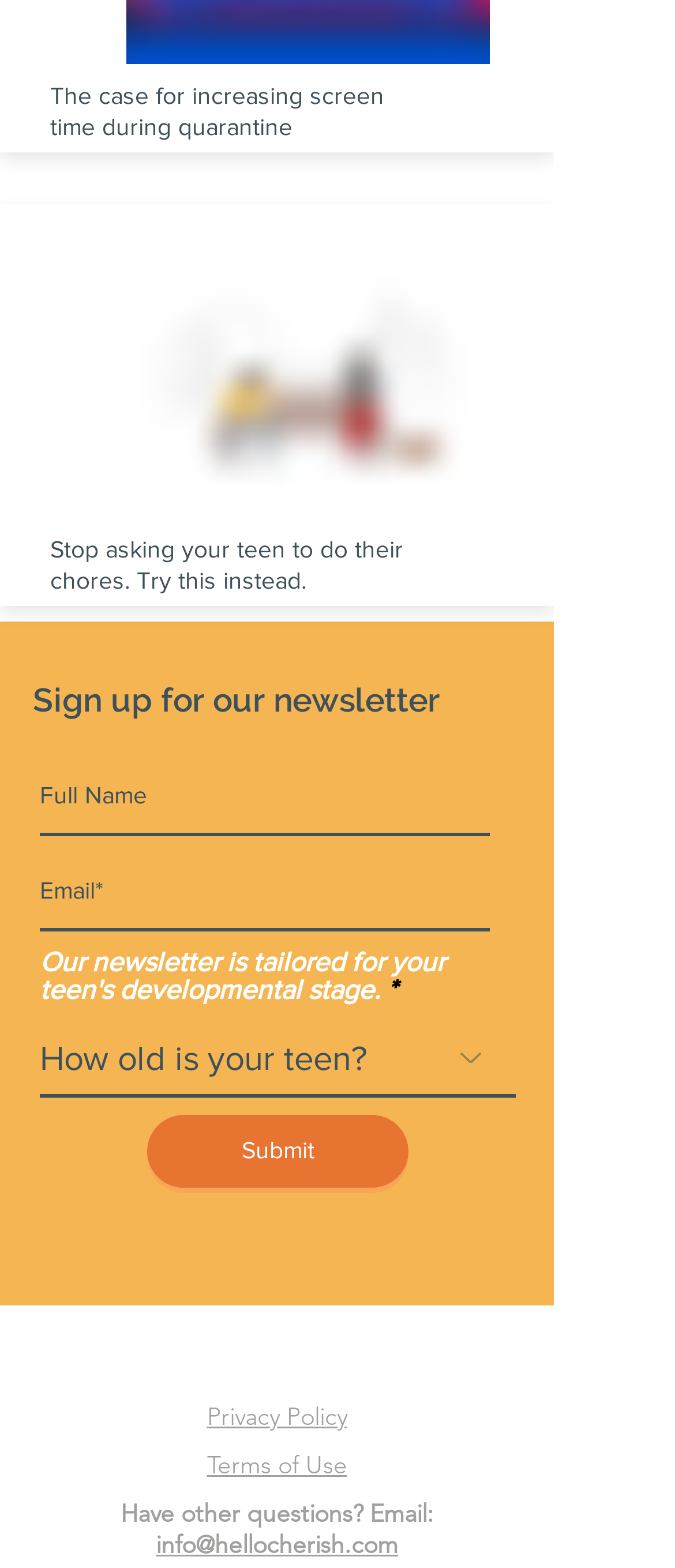Please identify the bounding box coordinates of the element that needs to be clicked to execute the following command: "Submit the form". Provide the bounding box using four float numbers between 0 and 1, formatted as [left, top, right, bottom].

[0.218, 0.711, 0.605, 0.758]